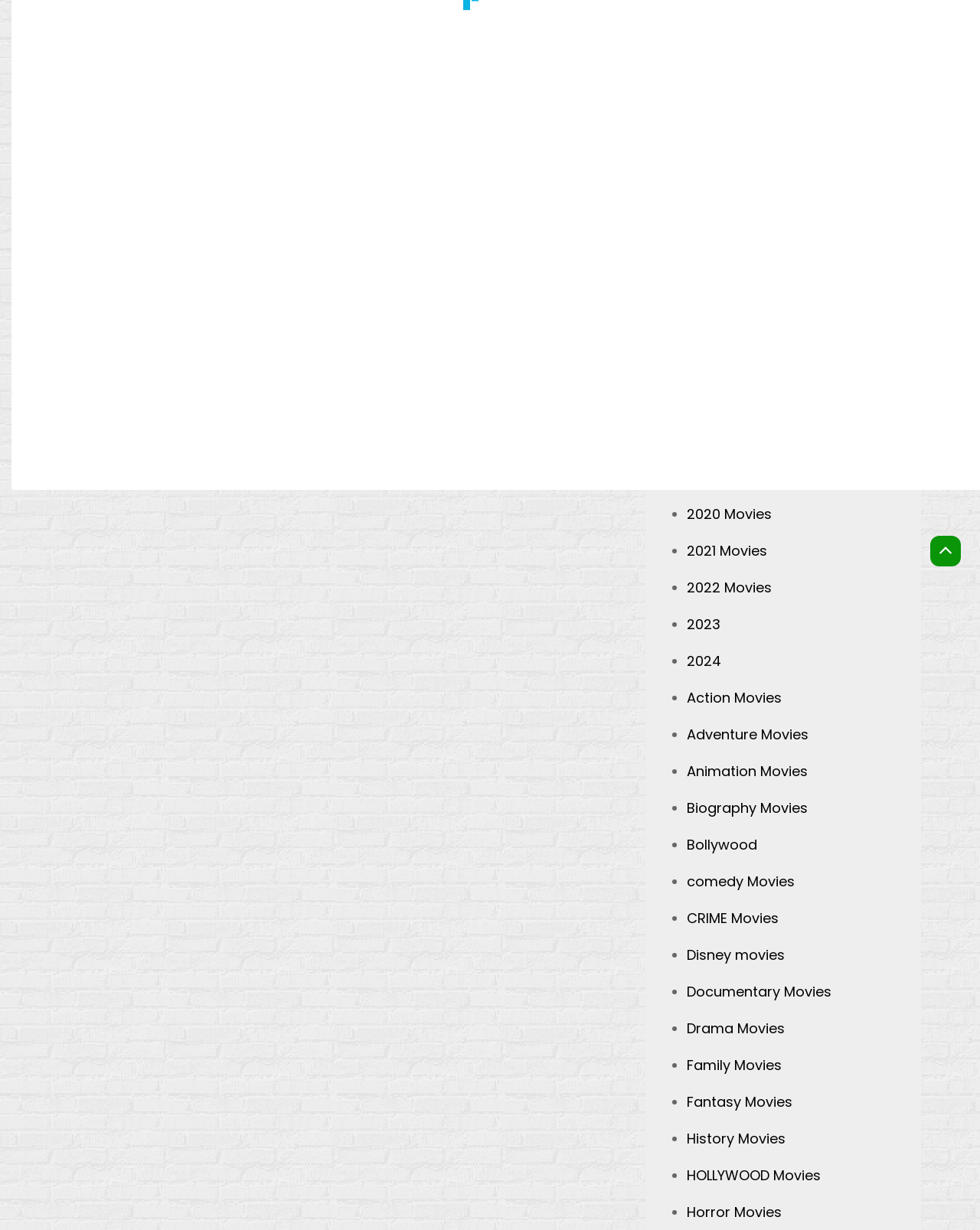Given the webpage screenshot and the description, determine the bounding box coordinates (top-left x, top-left y, bottom-right x, bottom-right y) that define the location of the UI element matching this description: CRIME Movies

[0.7, 0.739, 0.794, 0.754]